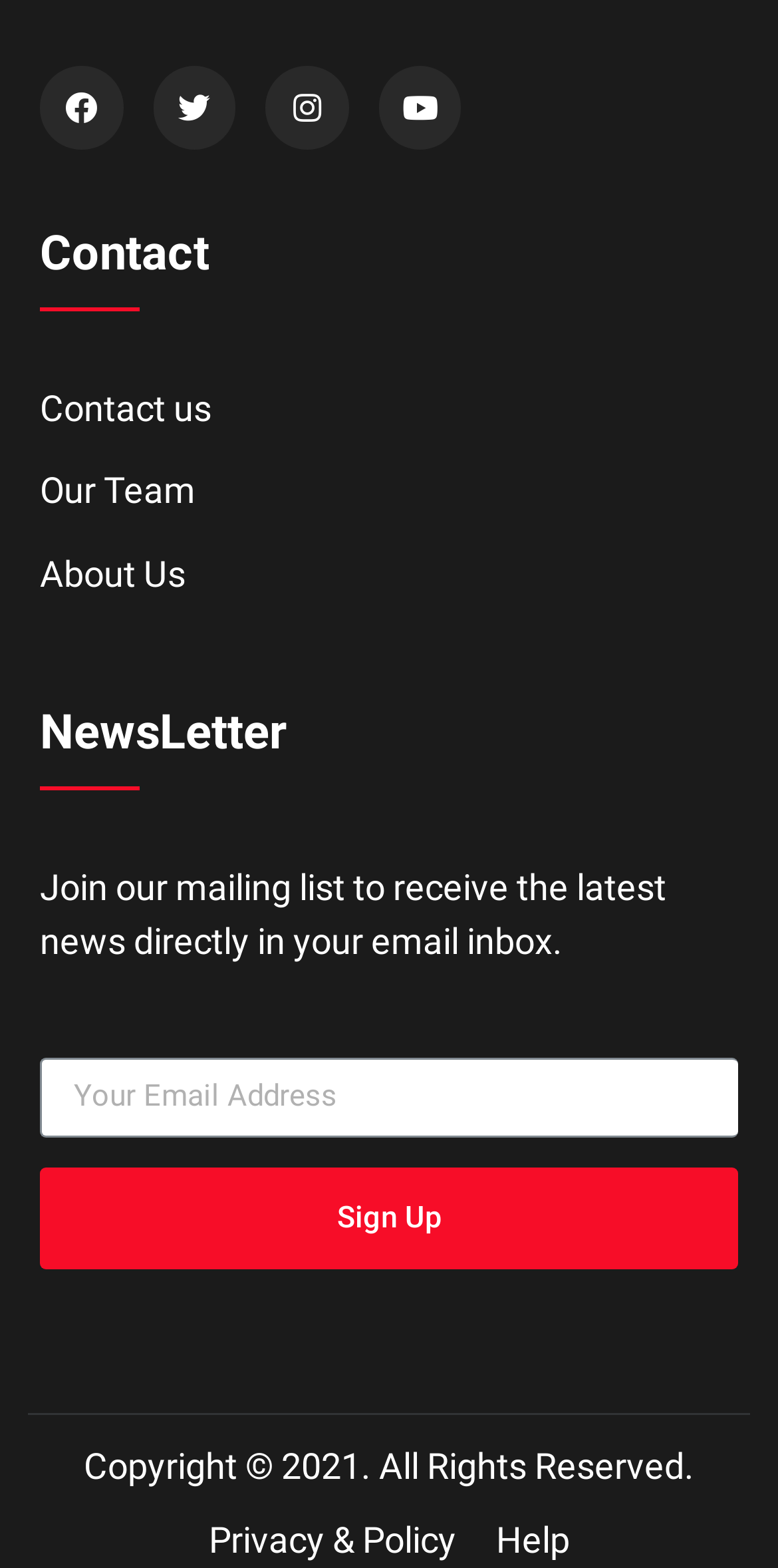Show the bounding box coordinates of the element that should be clicked to complete the task: "open 103.125.91.60".

None